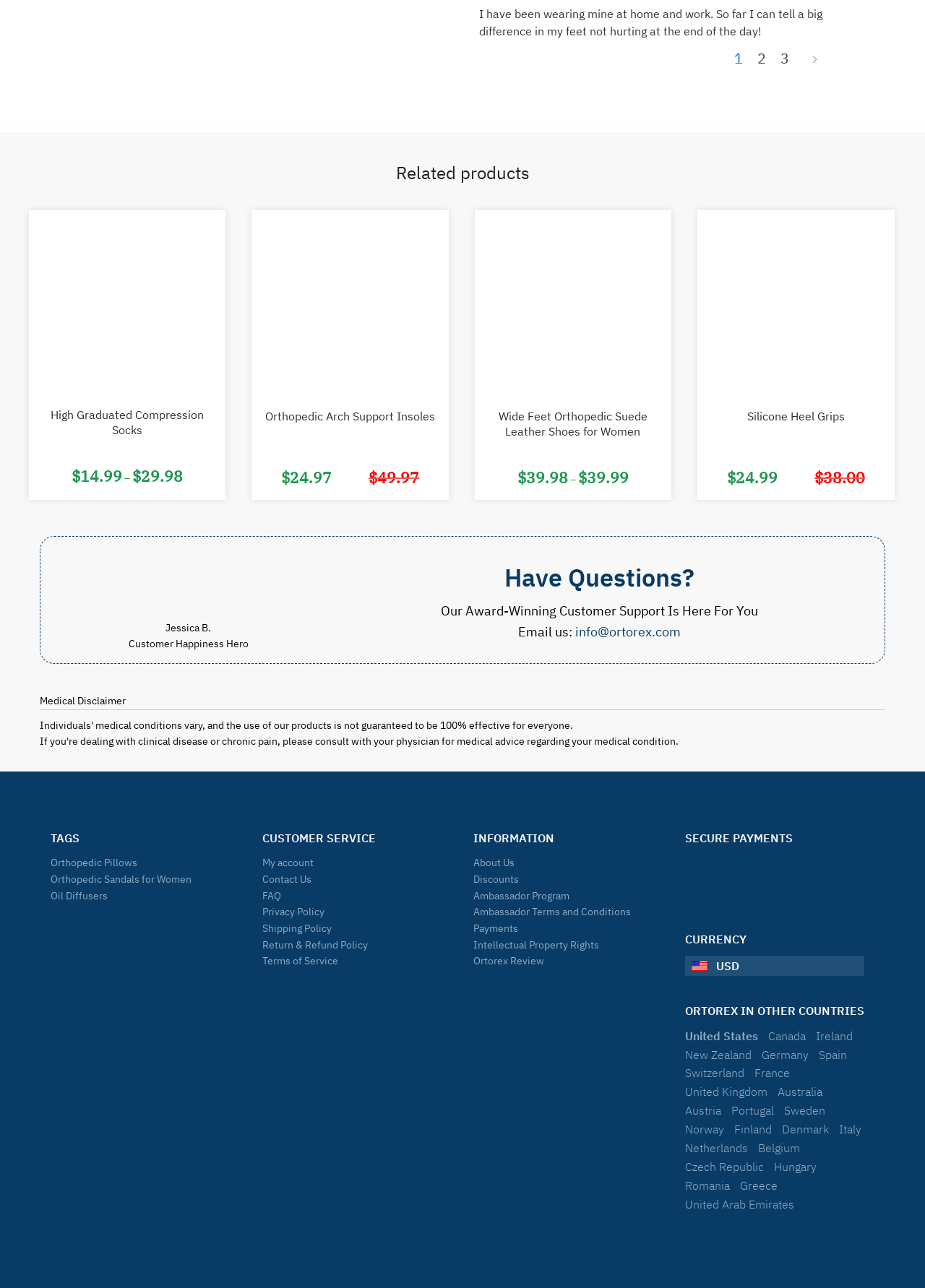Determine the bounding box coordinates for the region that must be clicked to execute the following instruction: "Click on the 'High Graduated Compression Socks' link".

[0.043, 0.316, 0.232, 0.34]